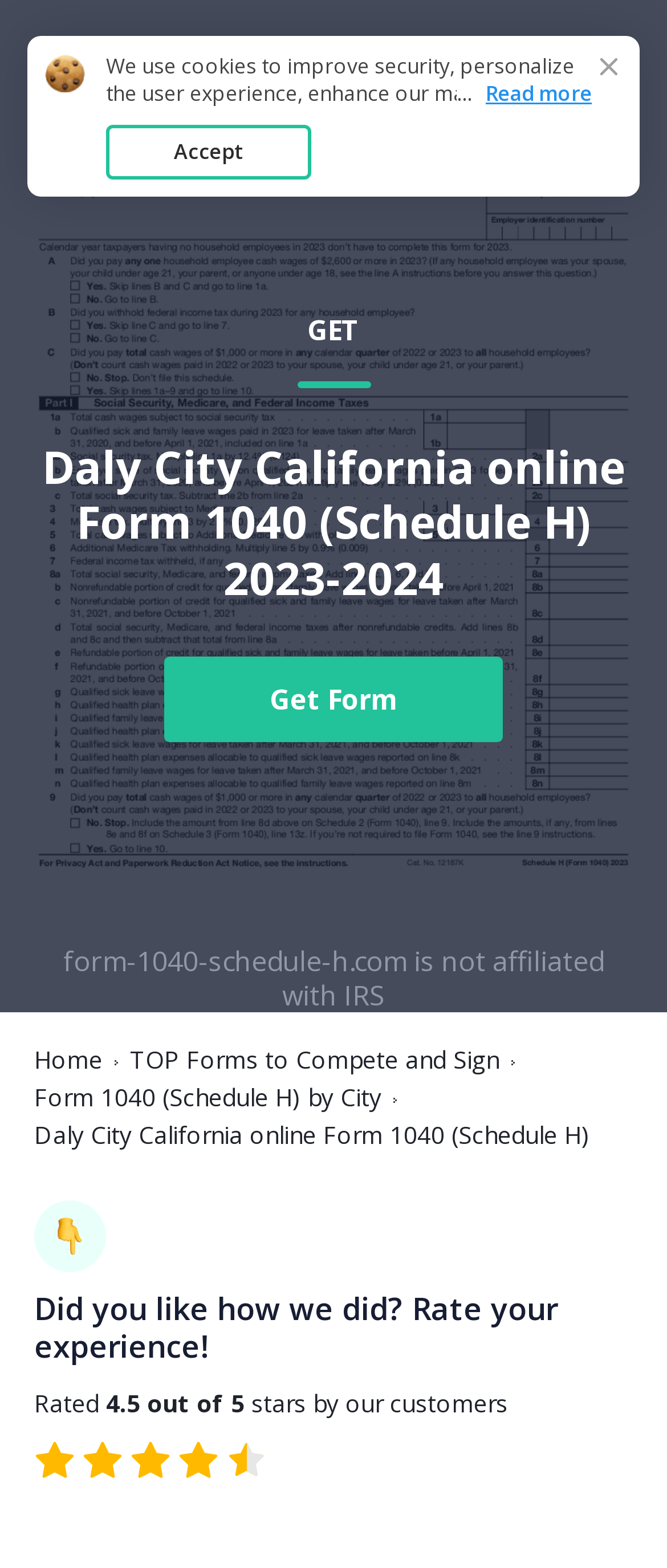Locate the bounding box coordinates of the element to click to perform the following action: 'Click the link to view TOP Forms to Compete and Sign'. The coordinates should be given as four float values between 0 and 1, in the form of [left, top, right, bottom].

[0.195, 0.667, 0.749, 0.685]